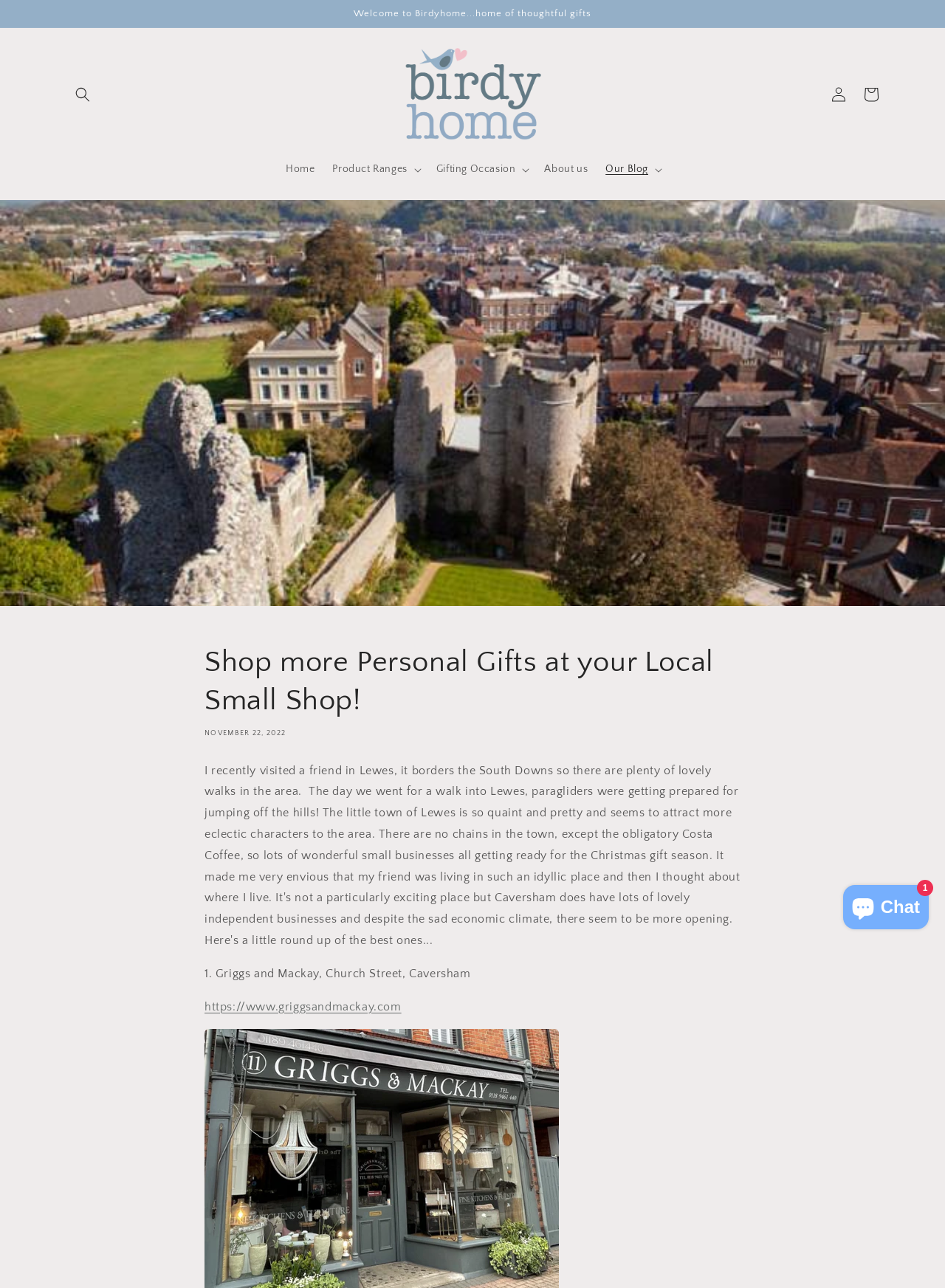Identify the bounding box coordinates for the region to click in order to carry out this instruction: "Read the blog". Provide the coordinates using four float numbers between 0 and 1, formatted as [left, top, right, bottom].

[0.631, 0.119, 0.707, 0.144]